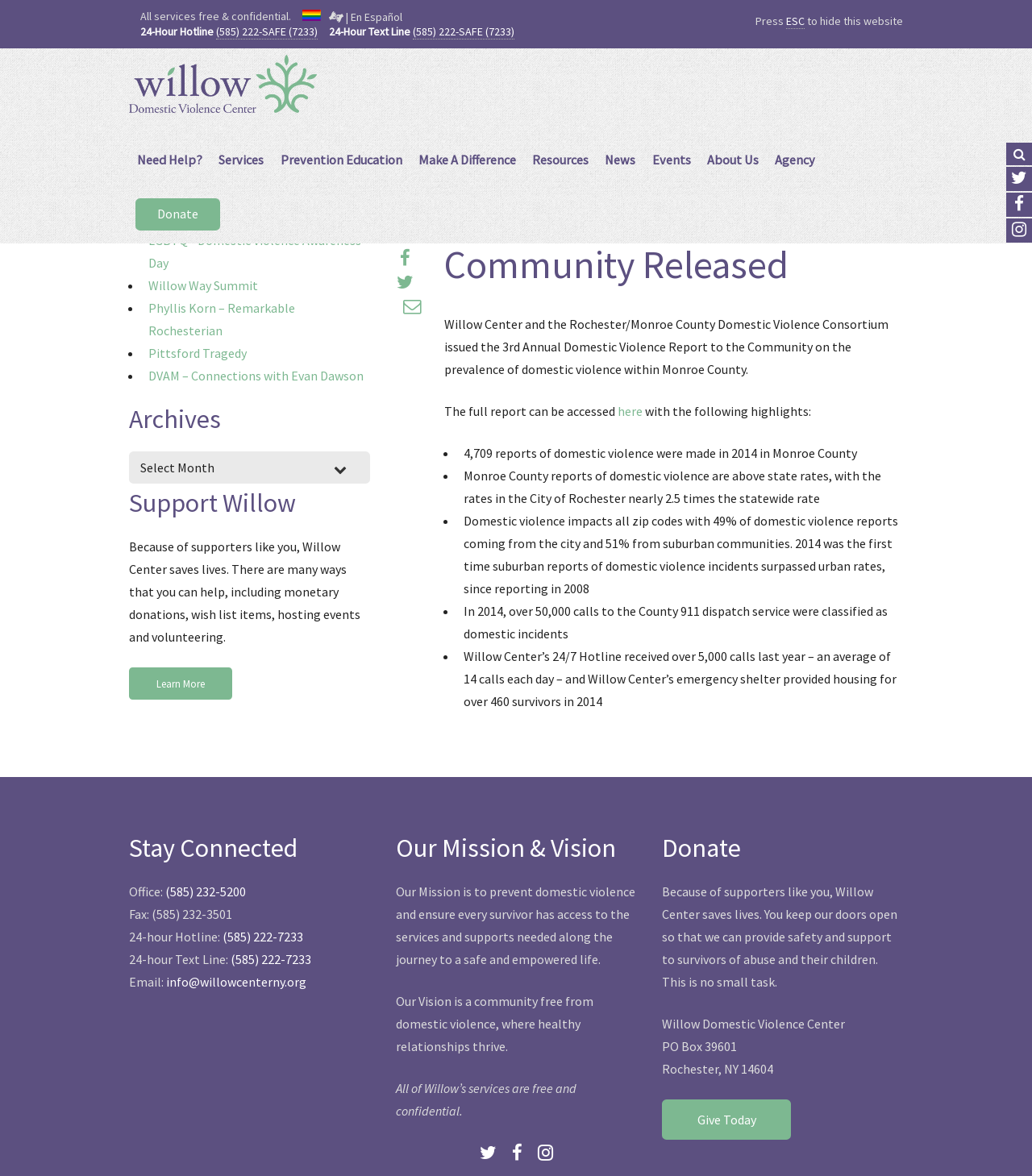How many reports of domestic violence were made in 2014 in Monroe County?
Please provide a single word or phrase as the answer based on the screenshot.

4,709